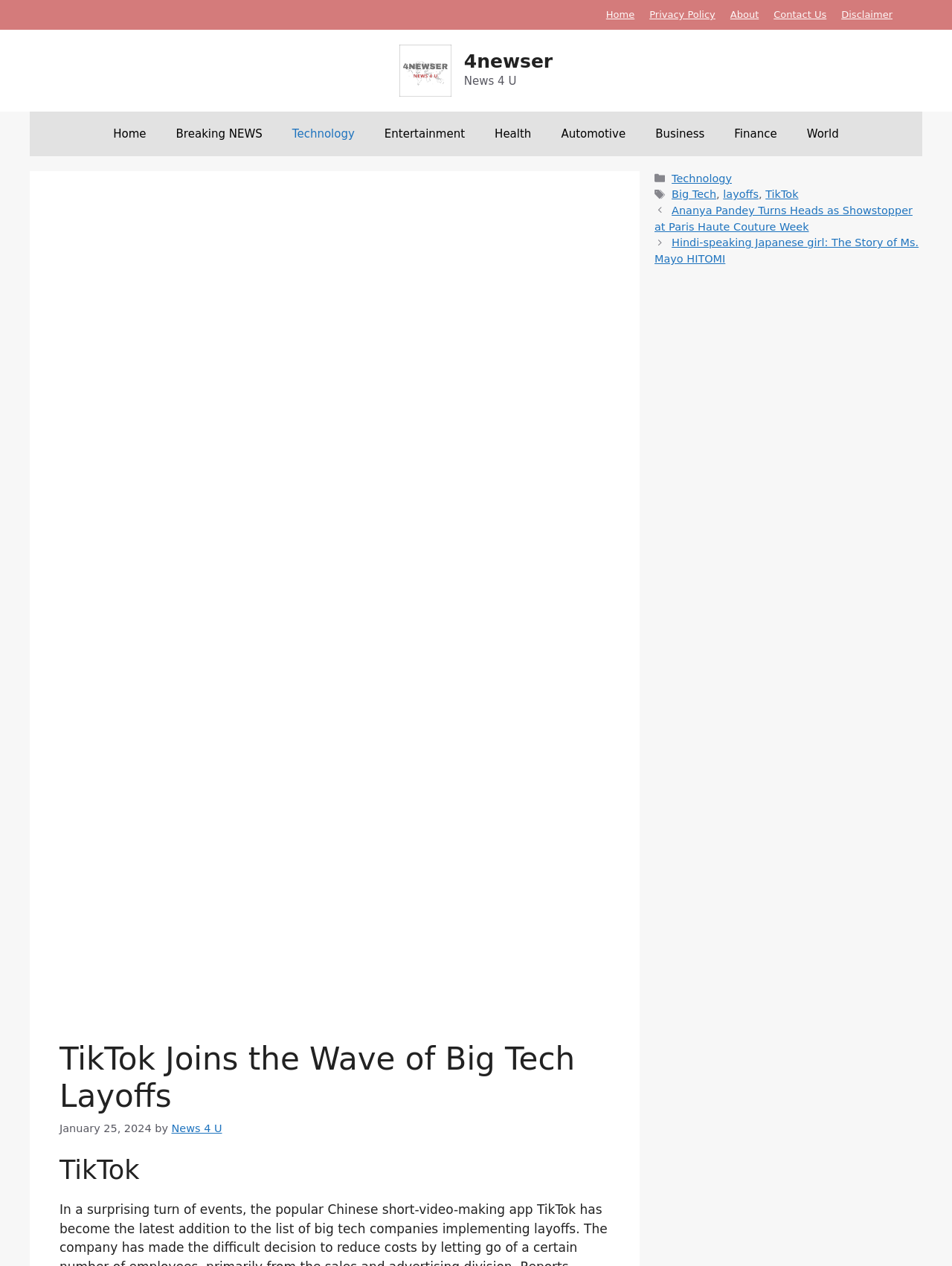Bounding box coordinates should be in the format (top-left x, top-left y, bottom-right x, bottom-right y) and all values should be floating point numbers between 0 and 1. Determine the bounding box coordinate for the UI element described as: Contact Us

[0.813, 0.007, 0.868, 0.016]